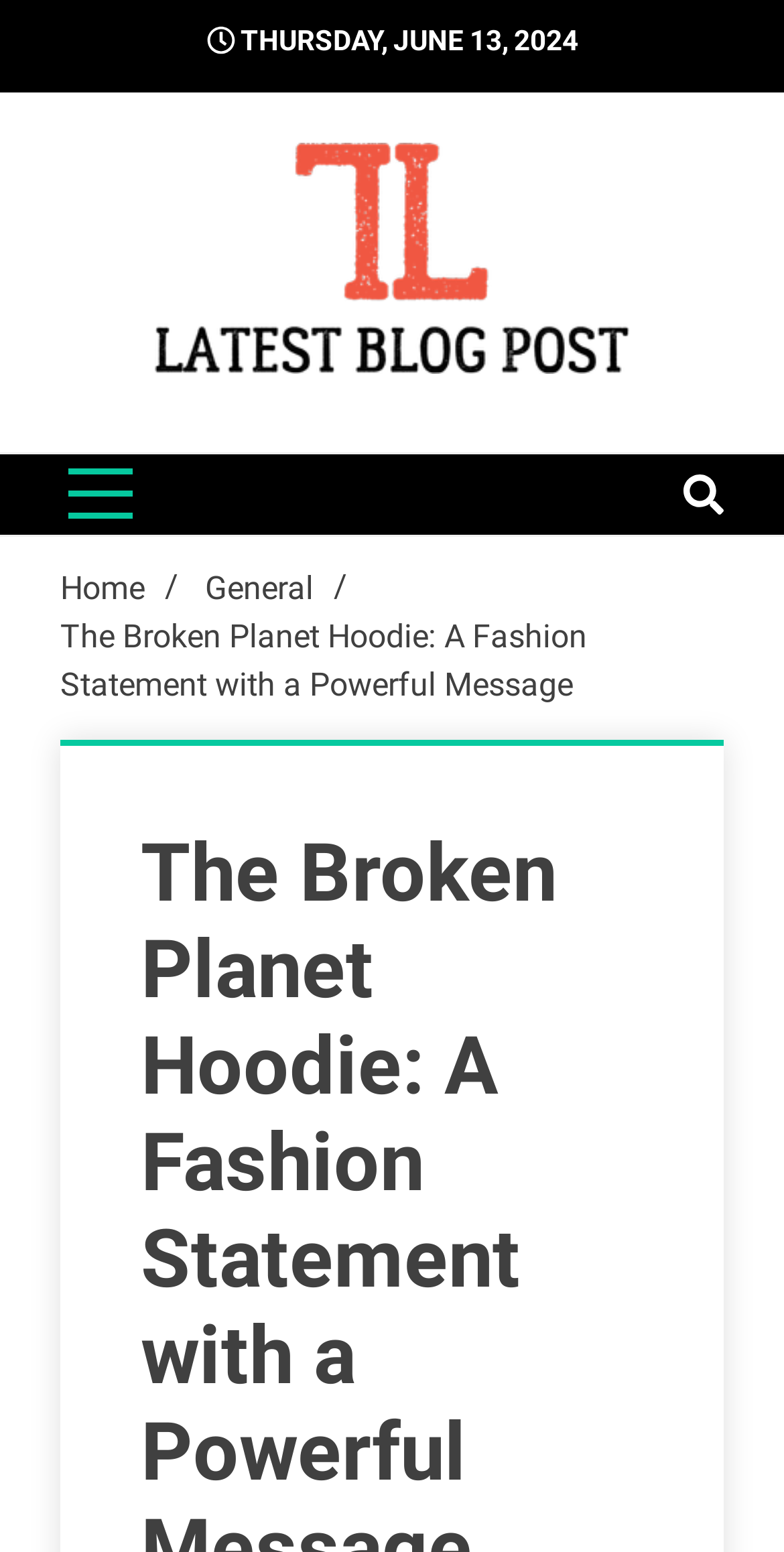What is the text above the image?
Look at the screenshot and give a one-word or phrase answer.

LatestBlogPost